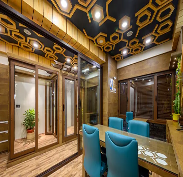Use a single word or phrase to answer the question:
What is the purpose of the small indoor plant?

add greenery